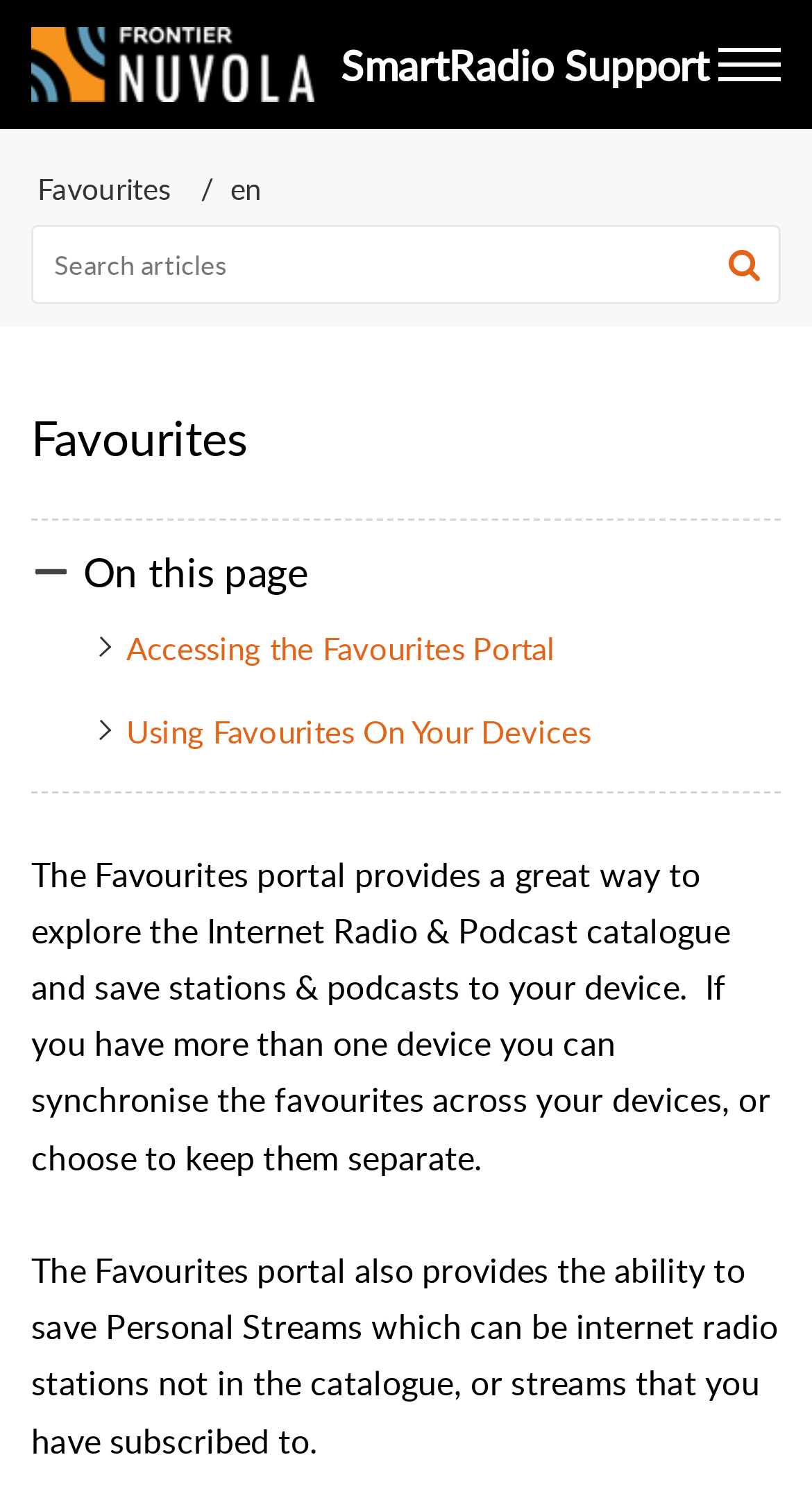Locate the bounding box coordinates of the element that needs to be clicked to carry out the instruction: "open menu". The coordinates should be given as four float numbers ranging from 0 to 1, i.e., [left, top, right, bottom].

[0.885, 0.029, 0.962, 0.057]